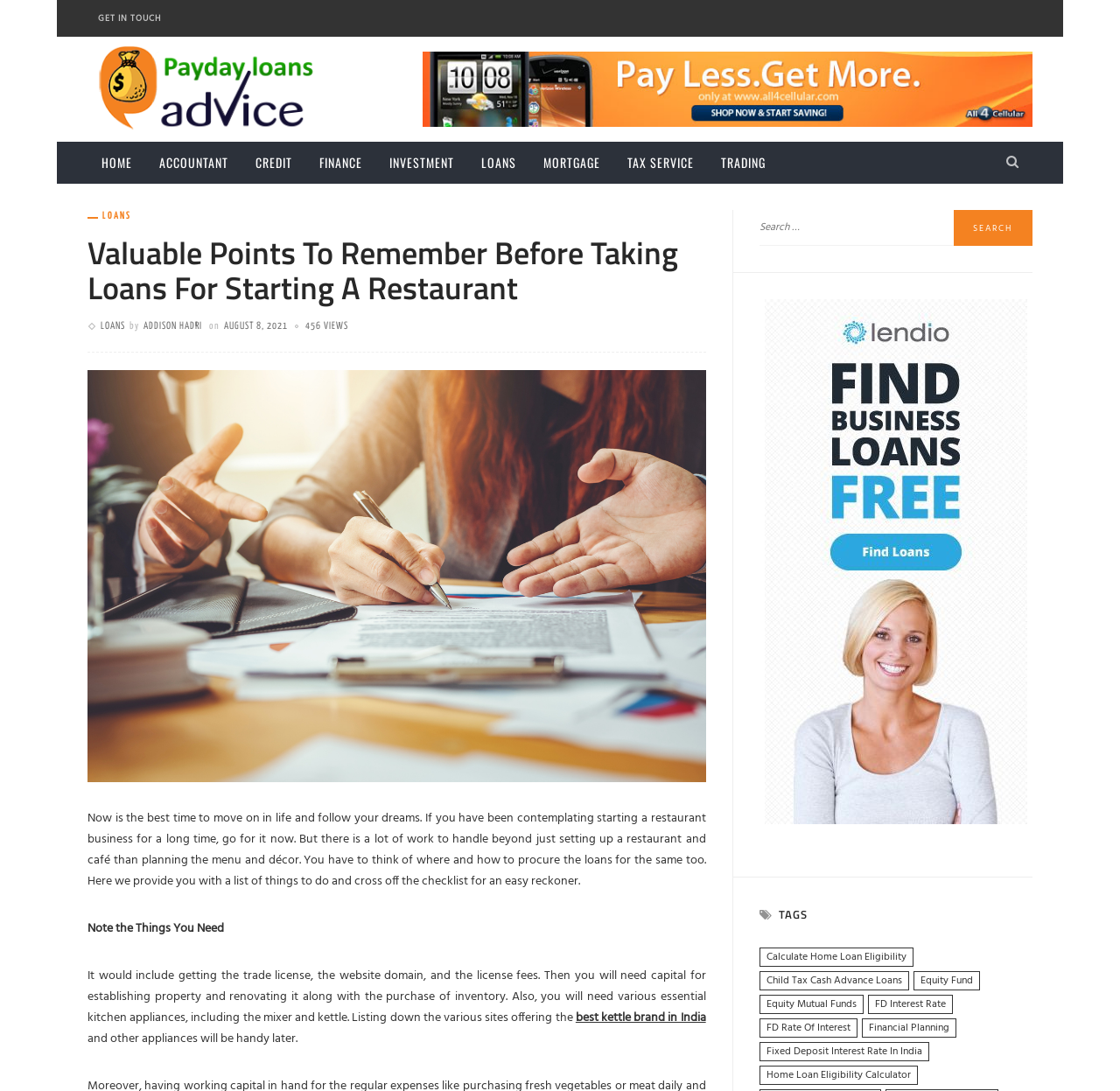Detail the features and information presented on the webpage.

This webpage appears to be a blog post or article about valuable points to remember before taking loans for starting a restaurant. The top section of the page features a navigation menu with links to various sections, including "HOME", "ACCOUNTANT", "CREDIT", and others. Below this menu, there is a logo or image with the text "Payday Loans Advice – payday Advice You Can Trust".

The main content of the page is divided into sections, with headings and paragraphs of text. The first section has a heading "Valuable Points To Remember Before Taking Loans For Starting A Restaurant" and a brief introduction to the topic. The text explains that starting a restaurant business requires more than just setting up a restaurant and café, and that procuring loans is an essential part of the process.

The next section has a heading "Note the Things You Need" and lists various things that need to be considered, such as getting a trade license, website domain, and license fees, as well as capital for establishing property and renovating it, and purchasing inventory and kitchen appliances. There is also a link to an article about the "best kettle brand in India".

The page also features a search bar at the top right corner, and a section with tags or categories, including "calculate home loan eligibility", "Child Tax Cash Advance Loans", "equity fund", and others. Each of these tags has a link to a related article or page.

Overall, the webpage appears to be a informative article or blog post about taking loans for starting a restaurant business, with various sections and links to related topics.